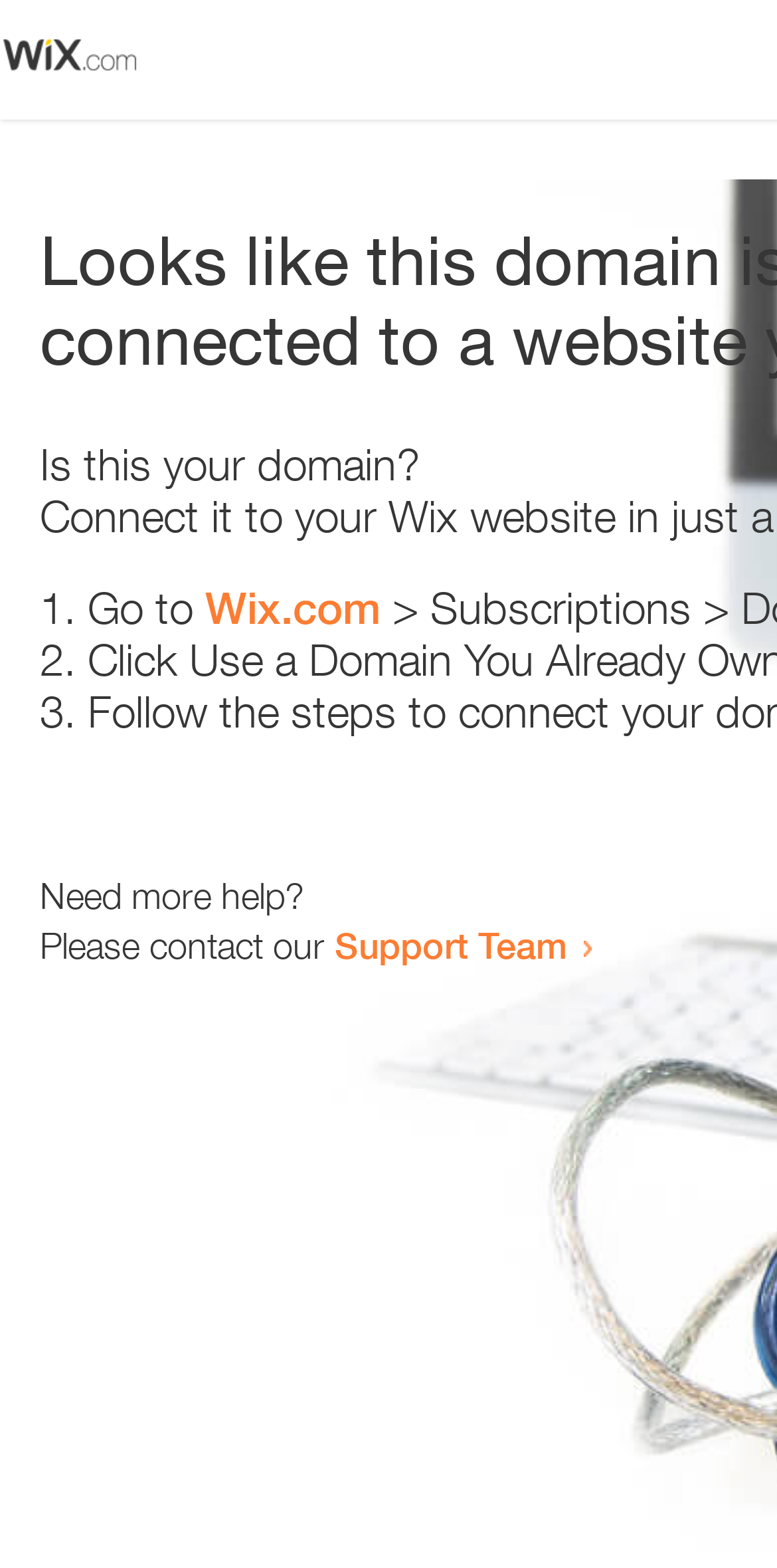Is there an image on the webpage?
Based on the screenshot, provide a one-word or short-phrase response.

Yes